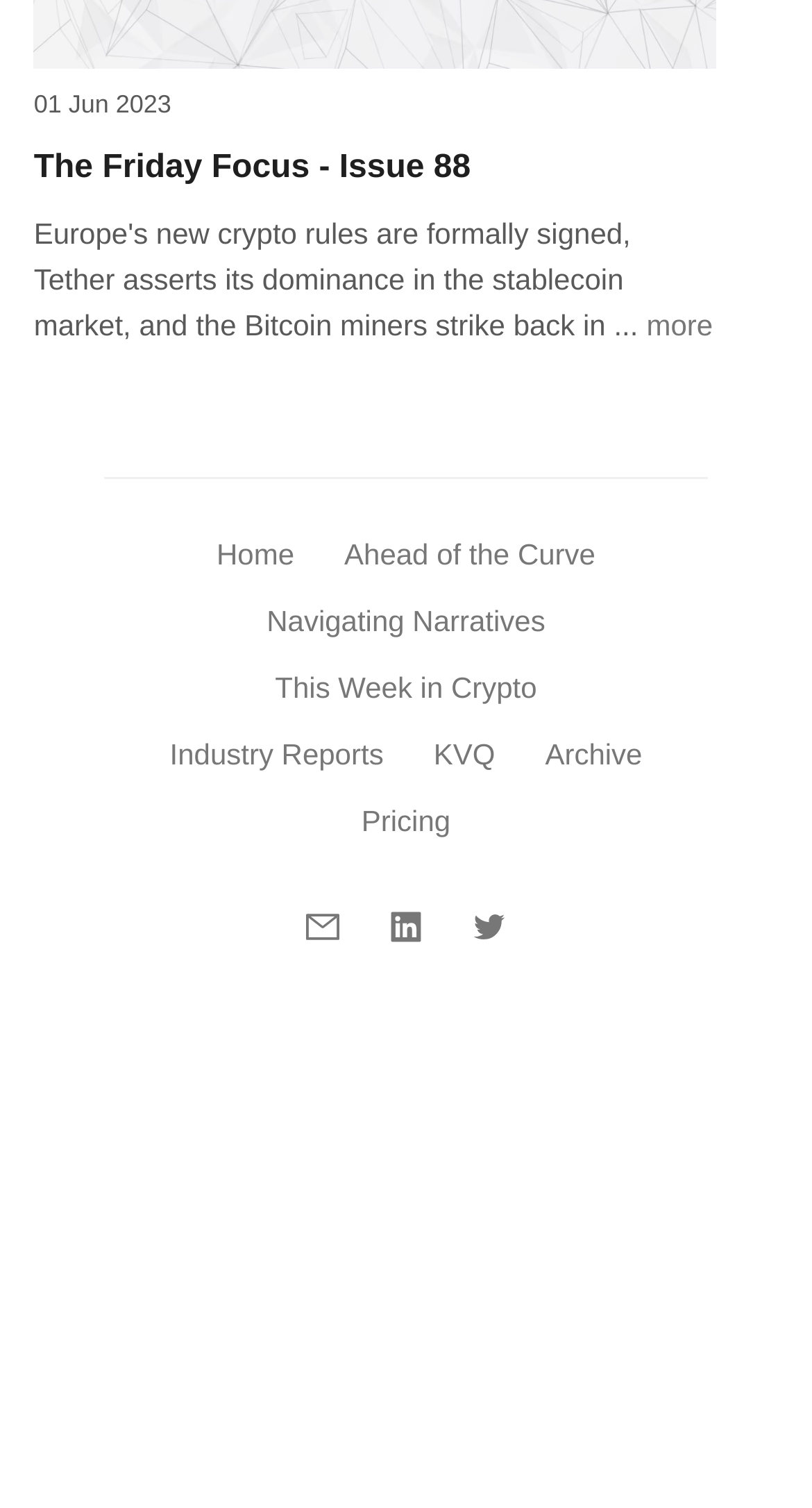Locate the bounding box coordinates of the area to click to fulfill this instruction: "Go to the home page". The bounding box should be presented as four float numbers between 0 and 1, in the order [left, top, right, bottom].

[0.246, 0.35, 0.383, 0.383]